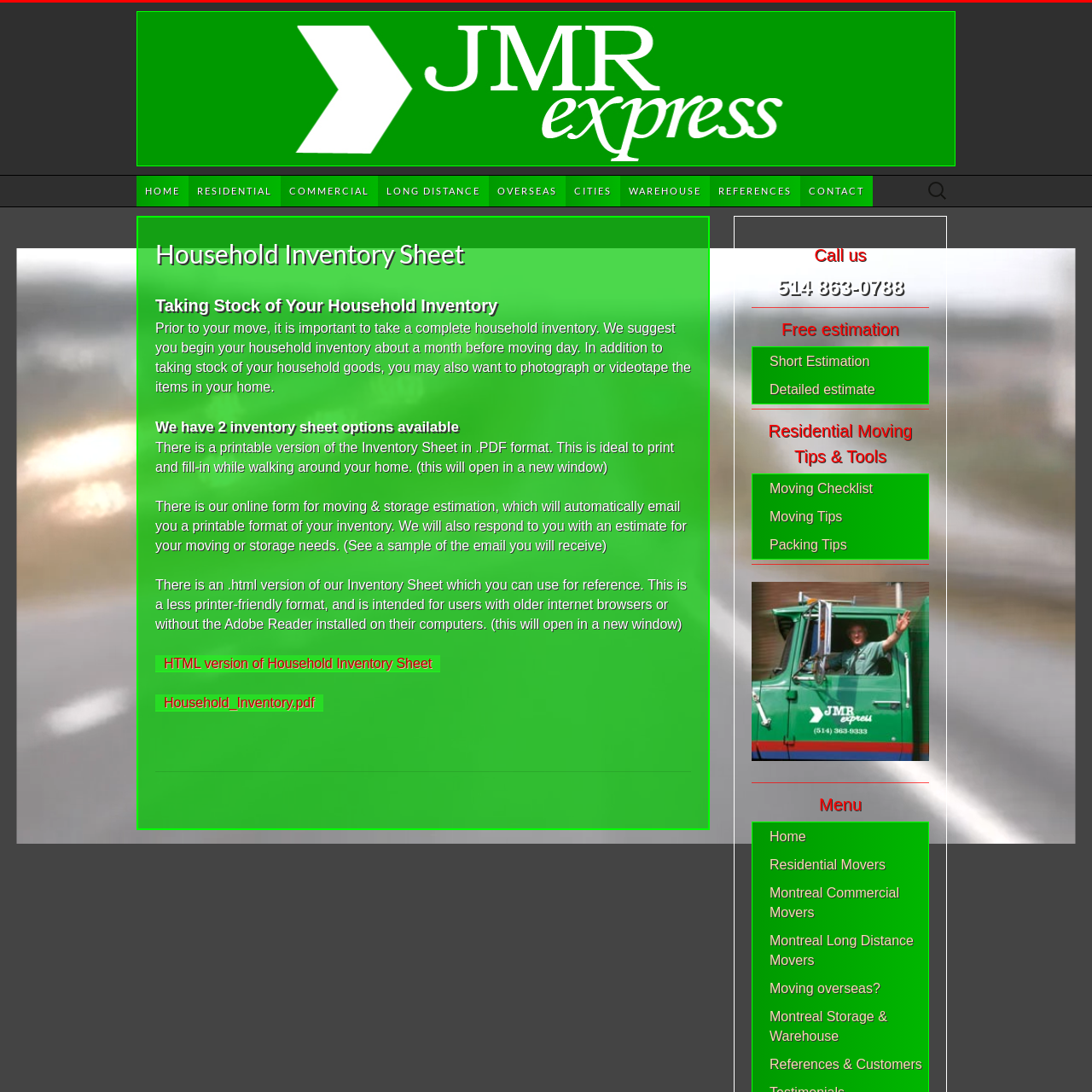Determine the bounding box coordinates of the region that needs to be clicked to achieve the task: "View GRAA Member Benefits".

None